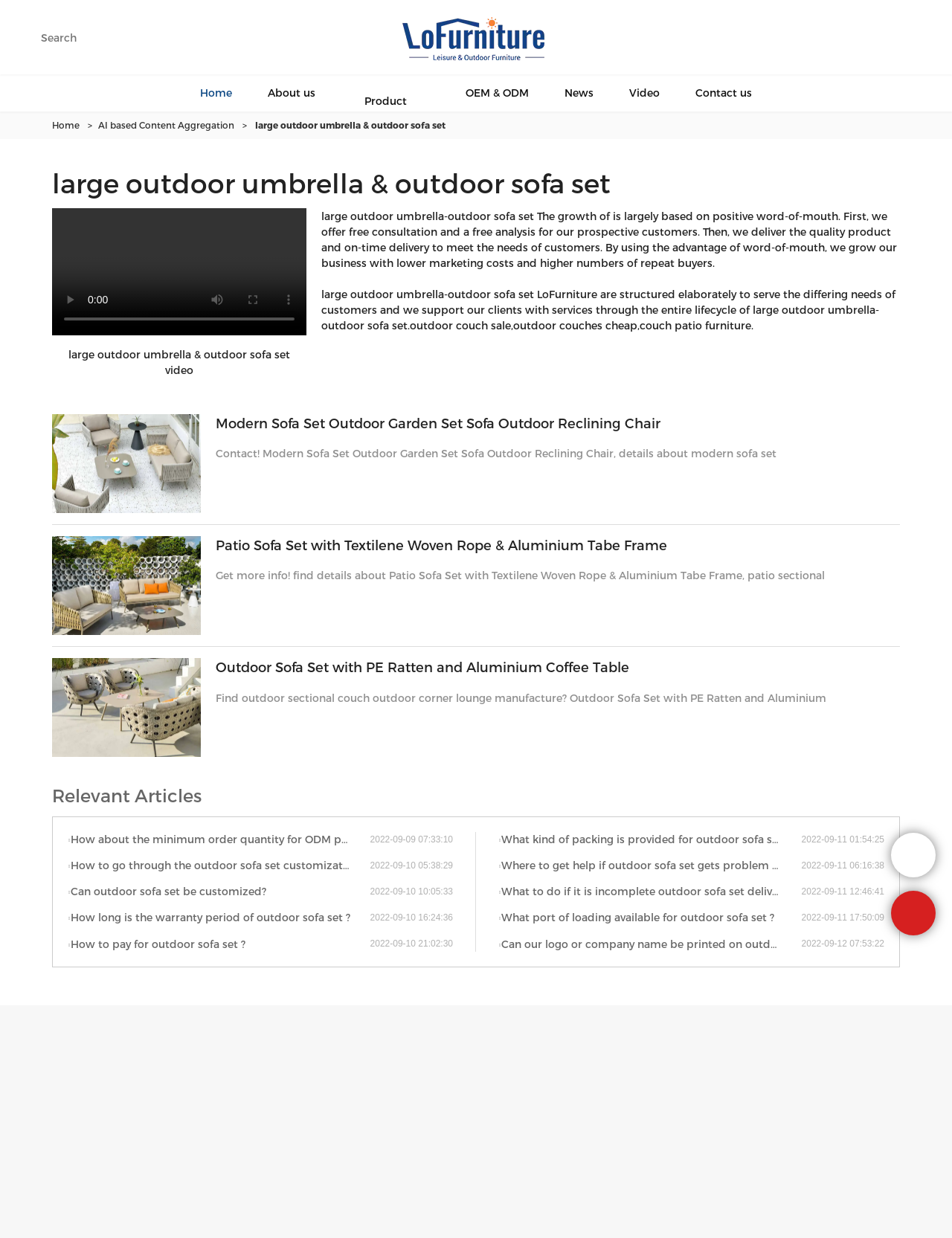Identify the bounding box coordinates for the element you need to click to achieve the following task: "Watch the video". The coordinates must be four float values ranging from 0 to 1, formatted as [left, top, right, bottom].

[0.055, 0.228, 0.092, 0.257]